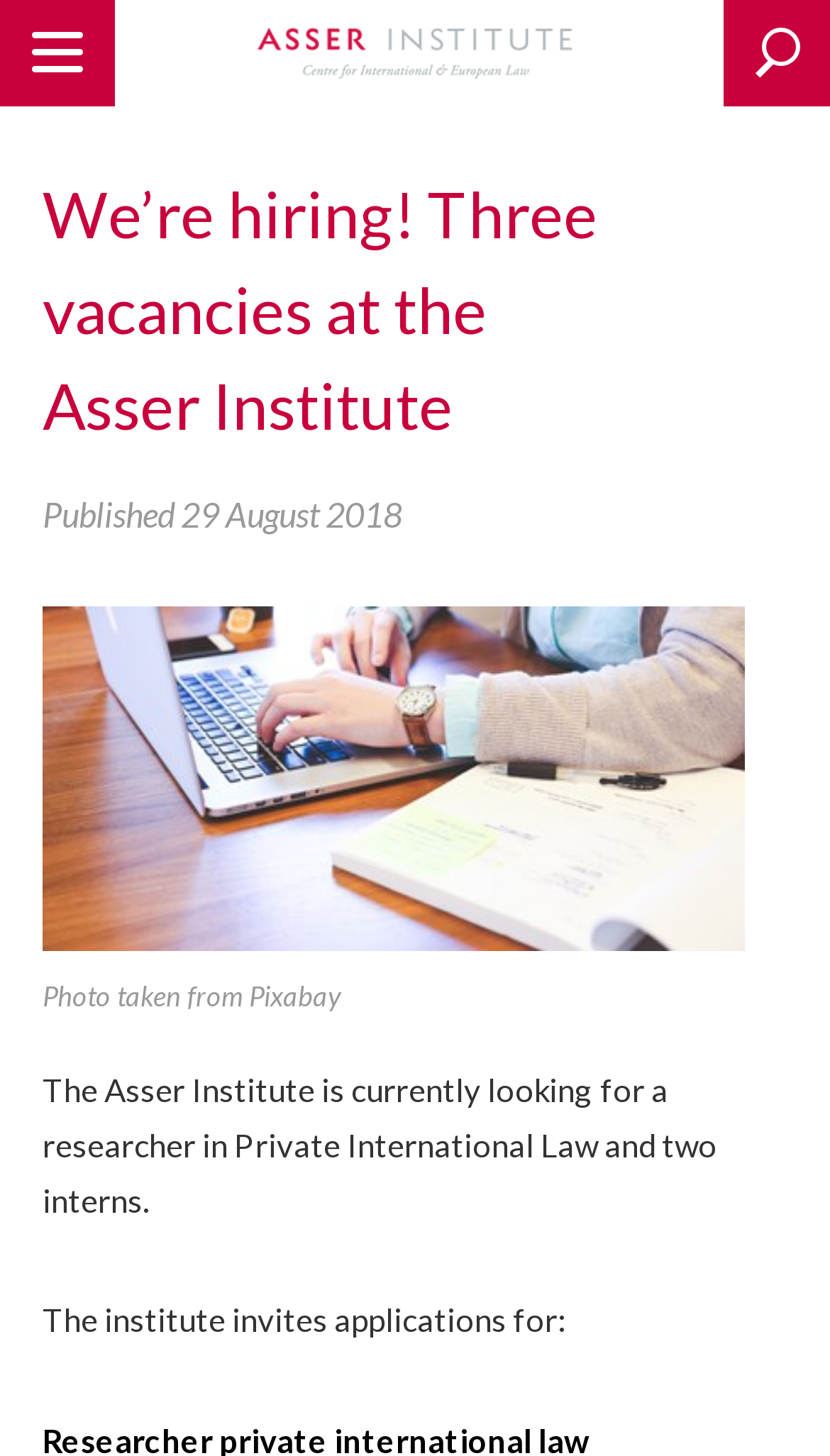How many interns are needed?
Carefully analyze the image and provide a thorough answer to the question.

The webpage mentions that the institute invites applications for two interns, in addition to a researcher in Private International Law.